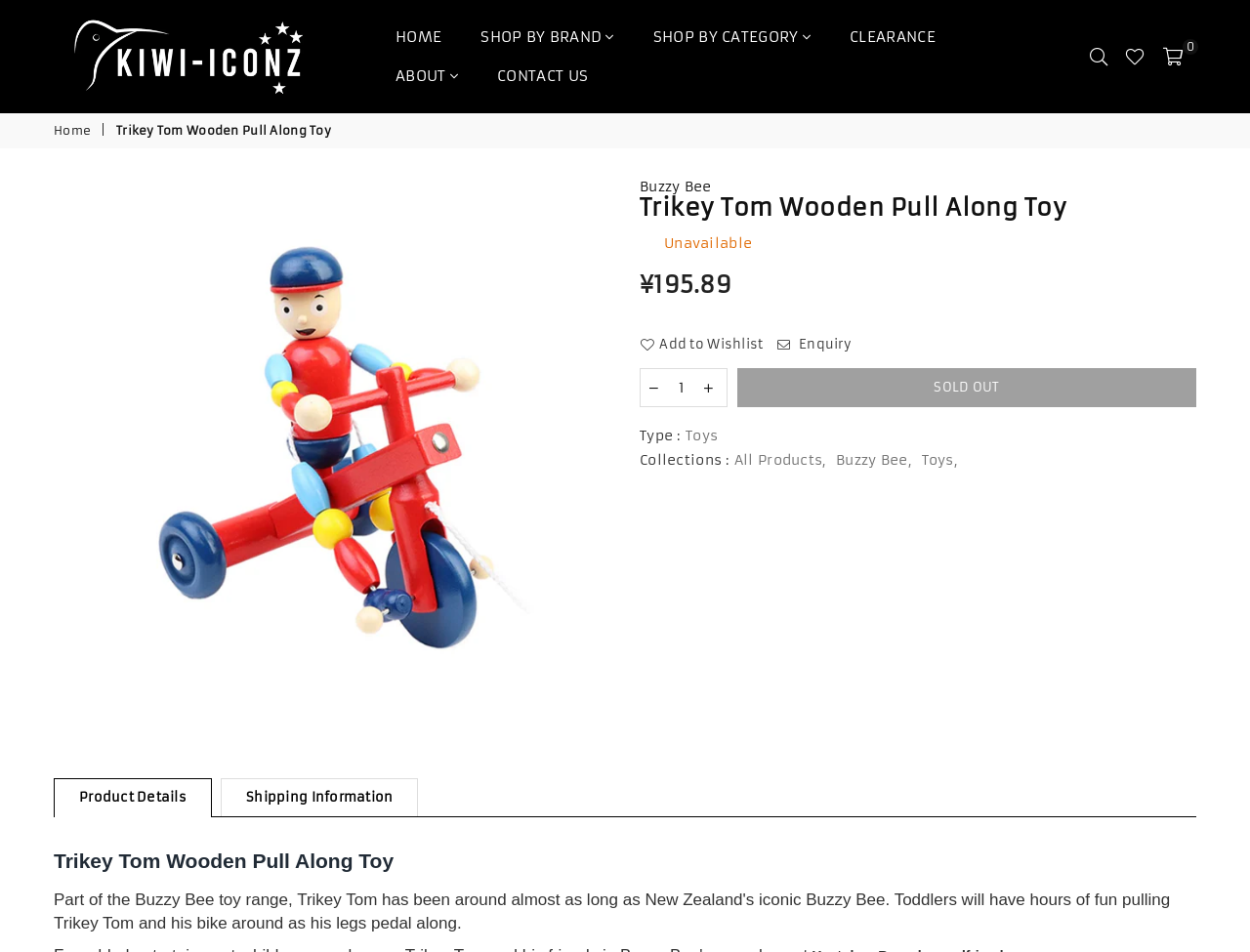Please identify the bounding box coordinates of the element's region that needs to be clicked to fulfill the following instruction: "Enter quantity in the textbox". The bounding box coordinates should consist of four float numbers between 0 and 1, i.e., [left, top, right, bottom].

[0.534, 0.388, 0.556, 0.427]